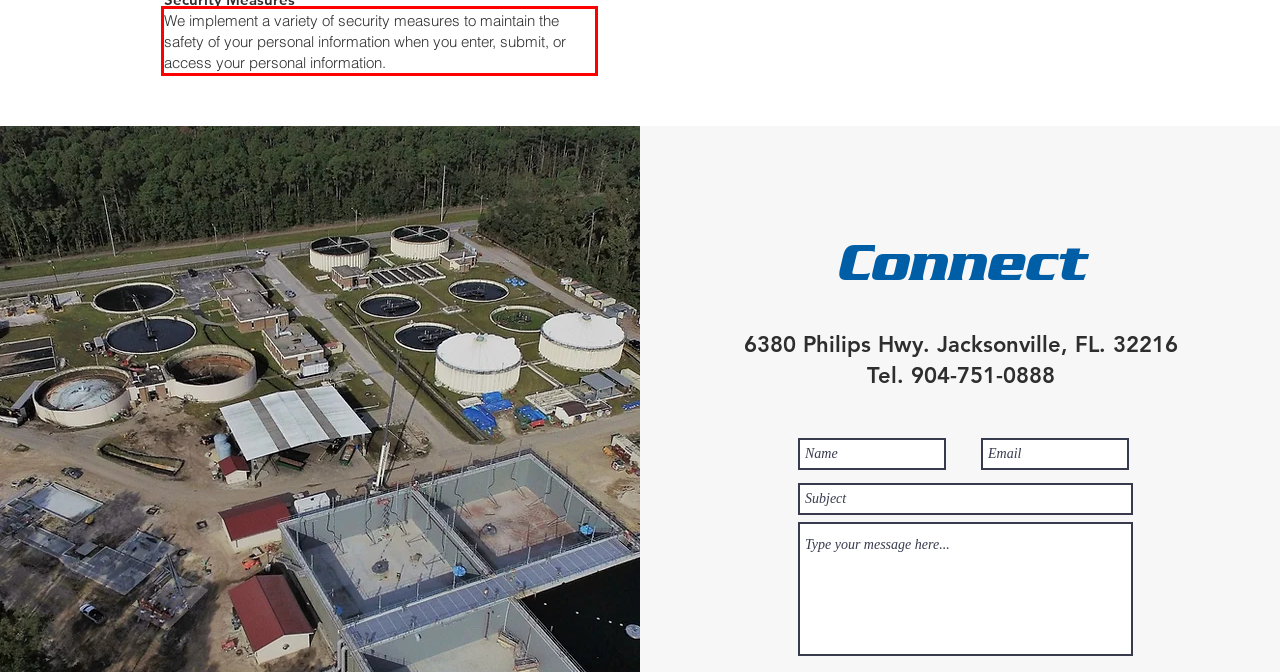Inspect the webpage screenshot that has a red bounding box and use OCR technology to read and display the text inside the red bounding box.

We implement a variety of security measures to maintain the safety of your personal information when you enter, submit, or access your personal information.